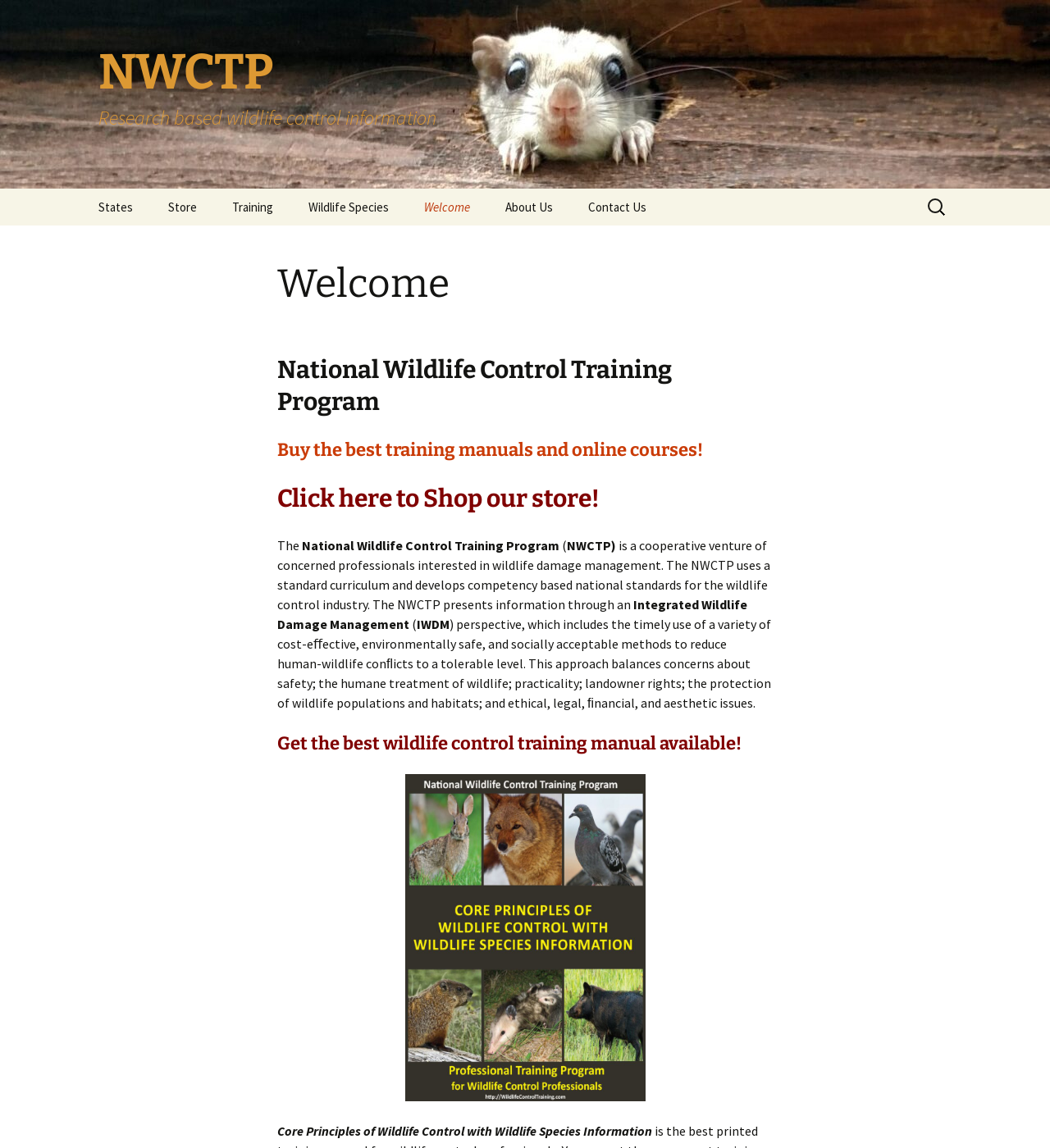Please respond in a single word or phrase: 
What is the focus of the 'Integrated Wildlife Damage Management' approach?

Balancing human-wildlife conflicts